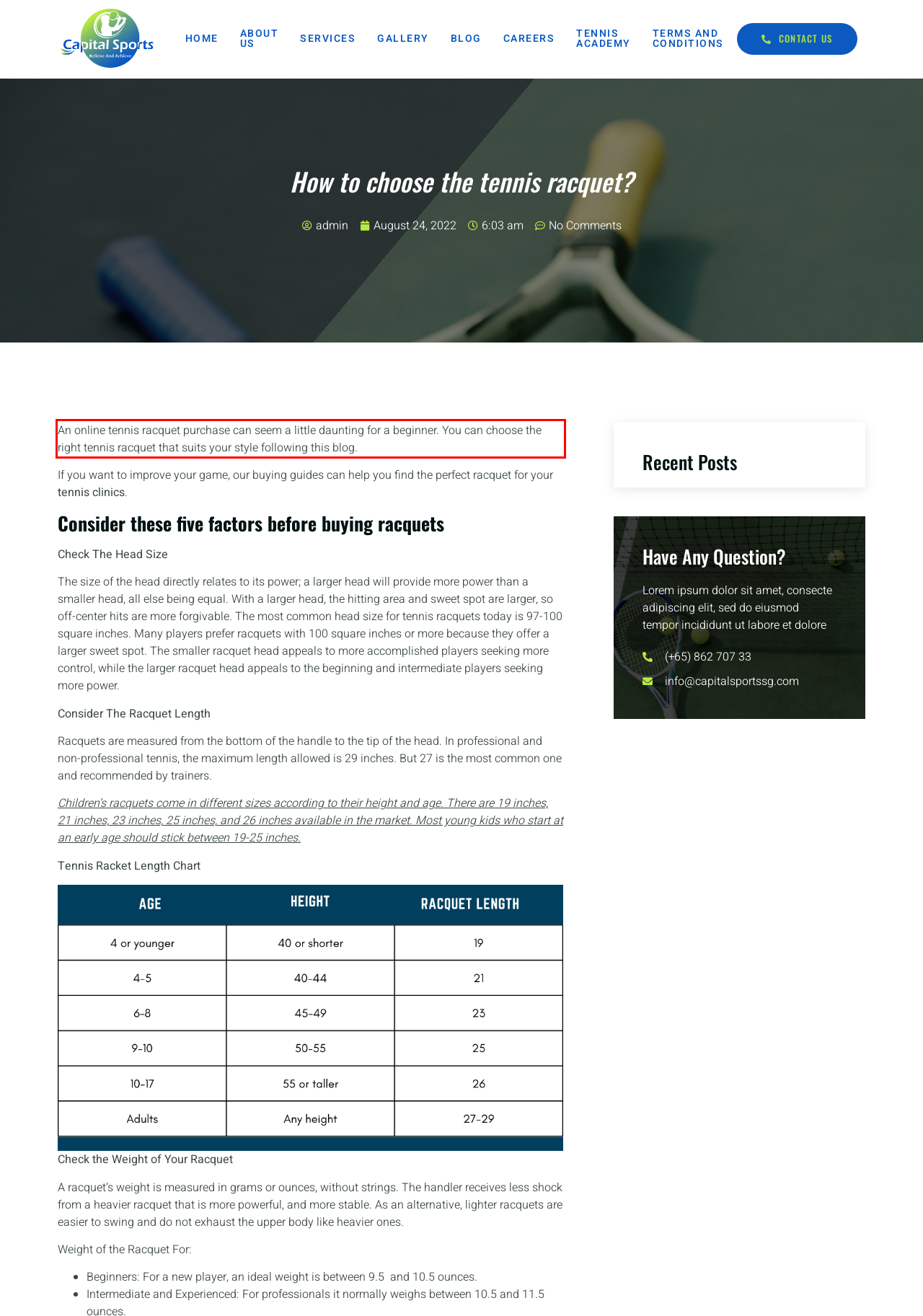Please examine the screenshot of the webpage and read the text present within the red rectangle bounding box.

An online tennis racquet purchase can seem a little daunting for a beginner. You can choose the right tennis racquet that suits your style following this blog.